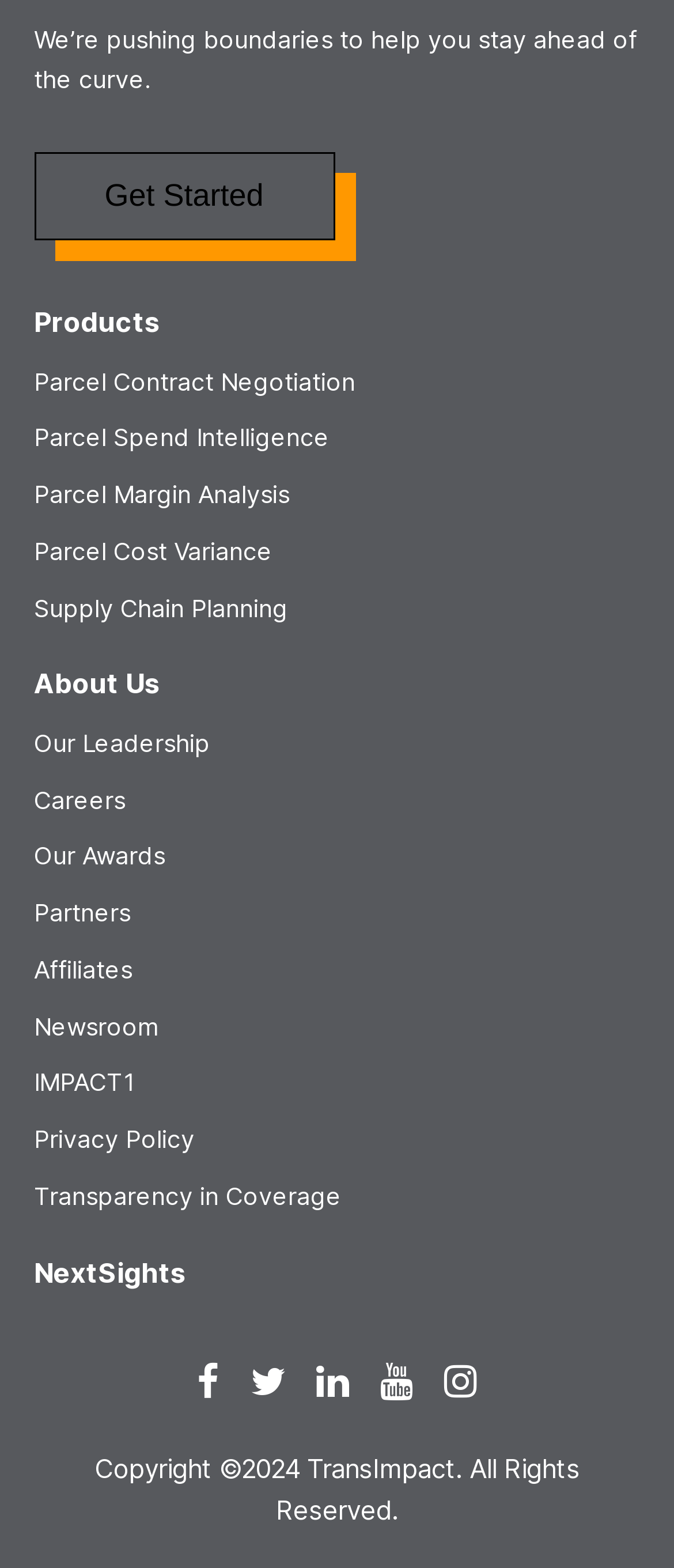How many social media icons are there?
Look at the image and provide a short answer using one word or a phrase.

5